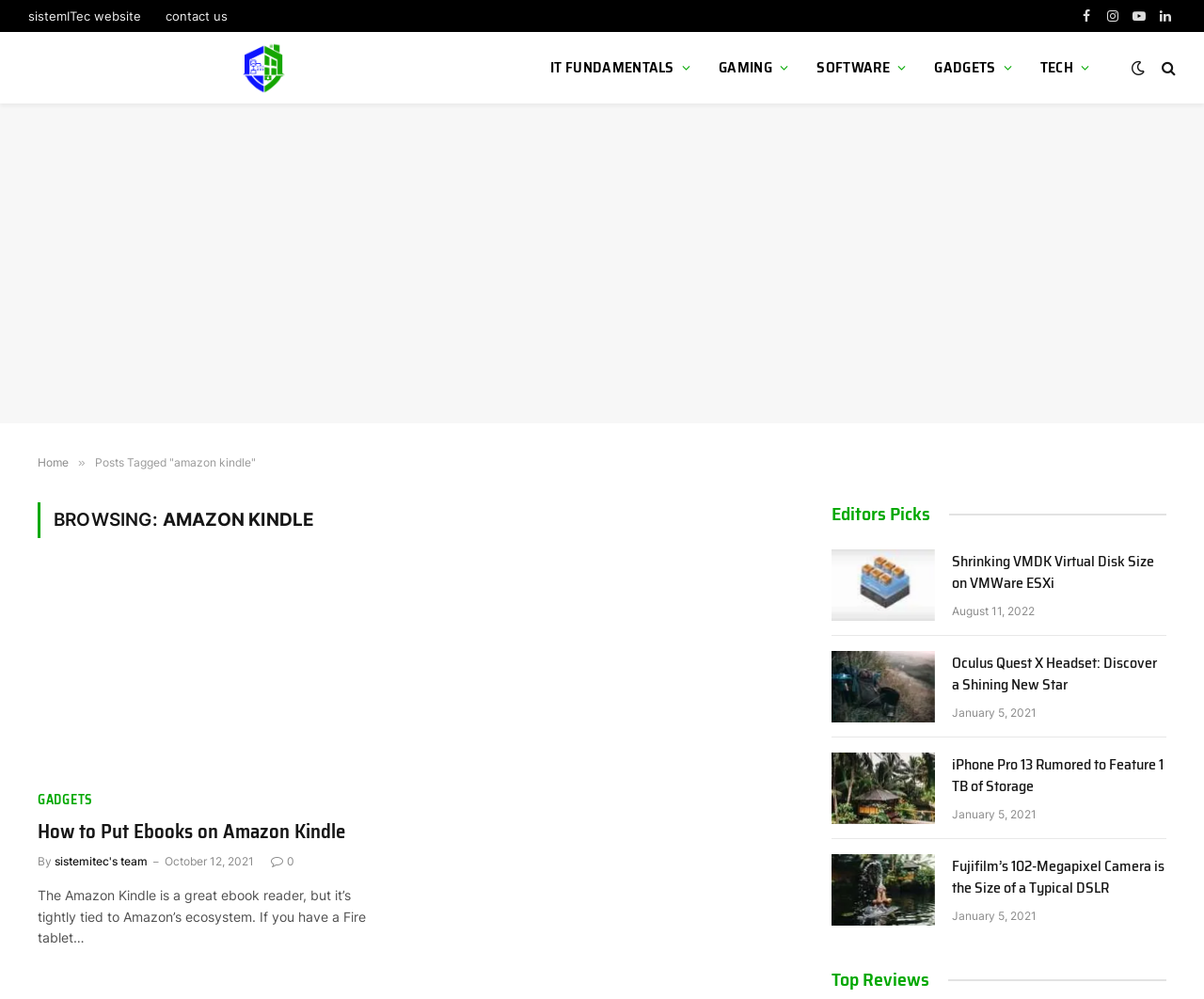Based on the image, provide a detailed and complete answer to the question: 
How many articles are listed under 'Editors Picks'?

I found the section 'Editors Picks' in the webpage, and it lists four articles: 'Shrinking VMDK Virtual Disk Size on VMWare ESXi', 'Oculus Quest X Headset: Discover a Shining New Star', 'iPhone Pro 13 Rumored to Feature 1 TB of Storage', and 'Fujifilm’s 102-Megapixel Camera is the Size of a Typical DSLR'.